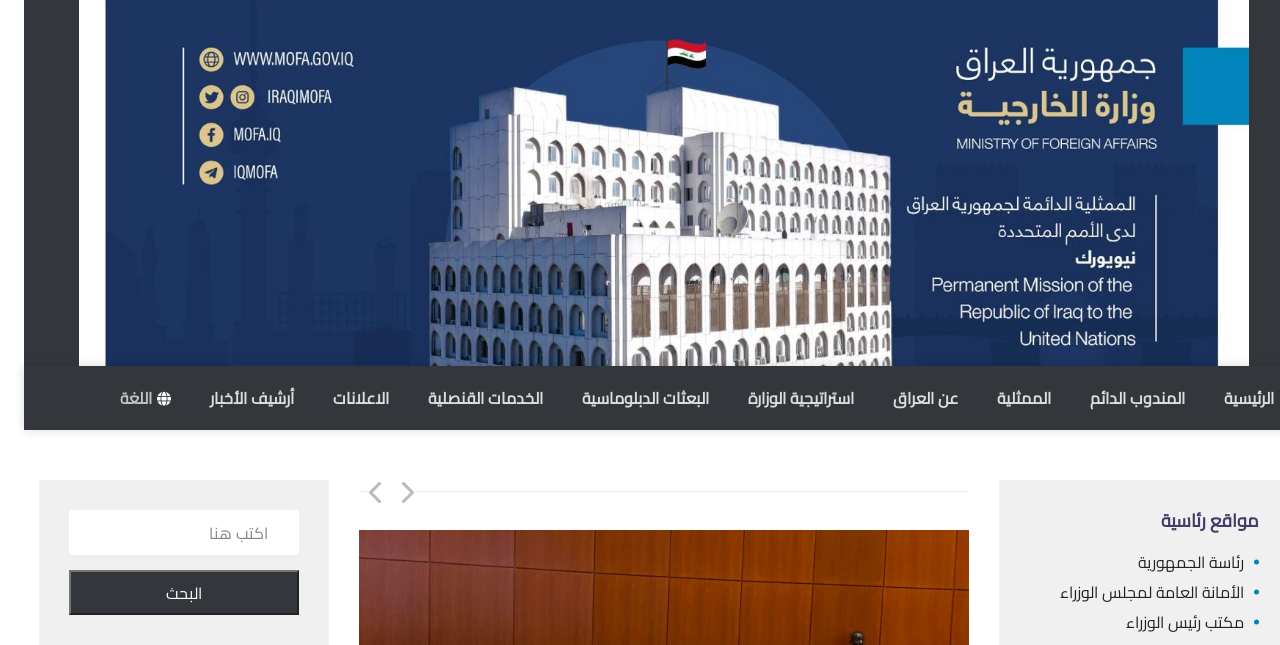Predict the bounding box coordinates of the area that should be clicked to accomplish the following instruction: "Go to البعثات الدبلوماسية". The bounding box coordinates should consist of four float numbers between 0 and 1, i.e., [left, top, right, bottom].

[0.436, 0.594, 0.535, 0.64]